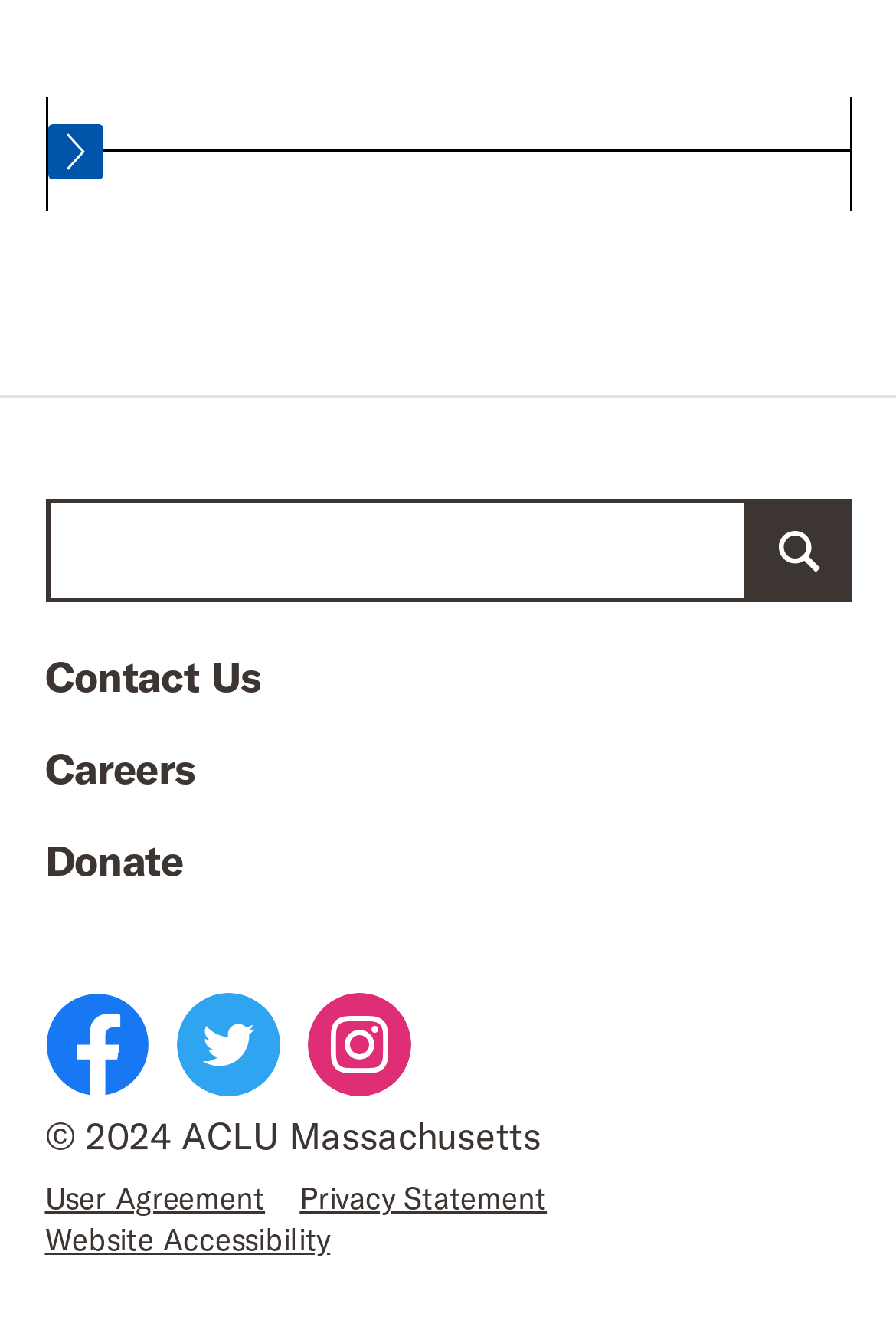Please specify the bounding box coordinates of the area that should be clicked to accomplish the following instruction: "View ACLU on Facebook". The coordinates should consist of four float numbers between 0 and 1, i.e., [left, top, right, bottom].

[0.05, 0.754, 0.165, 0.833]